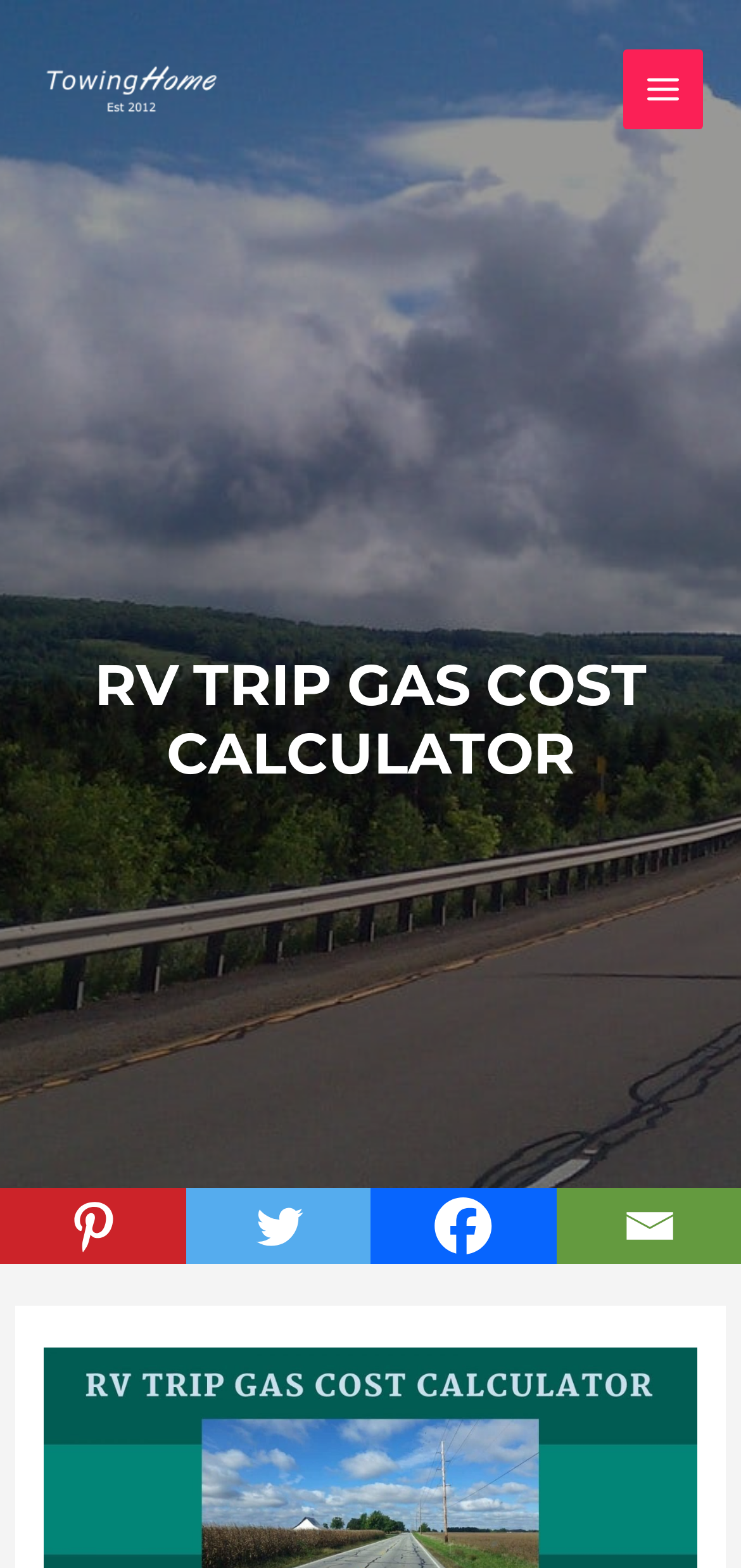Can you locate the main headline on this webpage and provide its text content?

RV TRIP GAS COST CALCULATOR